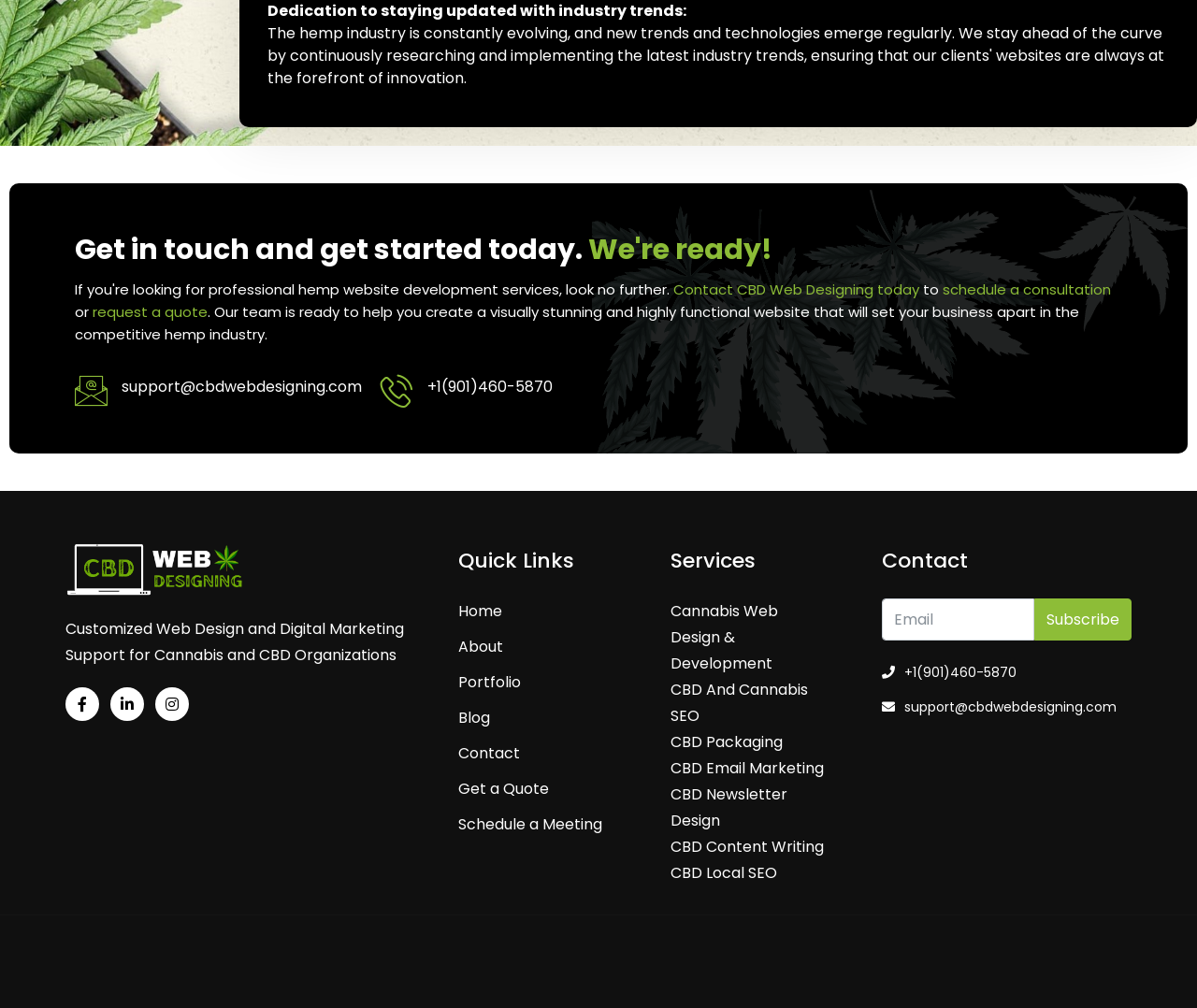Identify the bounding box coordinates of the section that should be clicked to achieve the task described: "Contact CBD Web Designing today".

[0.562, 0.276, 0.768, 0.298]